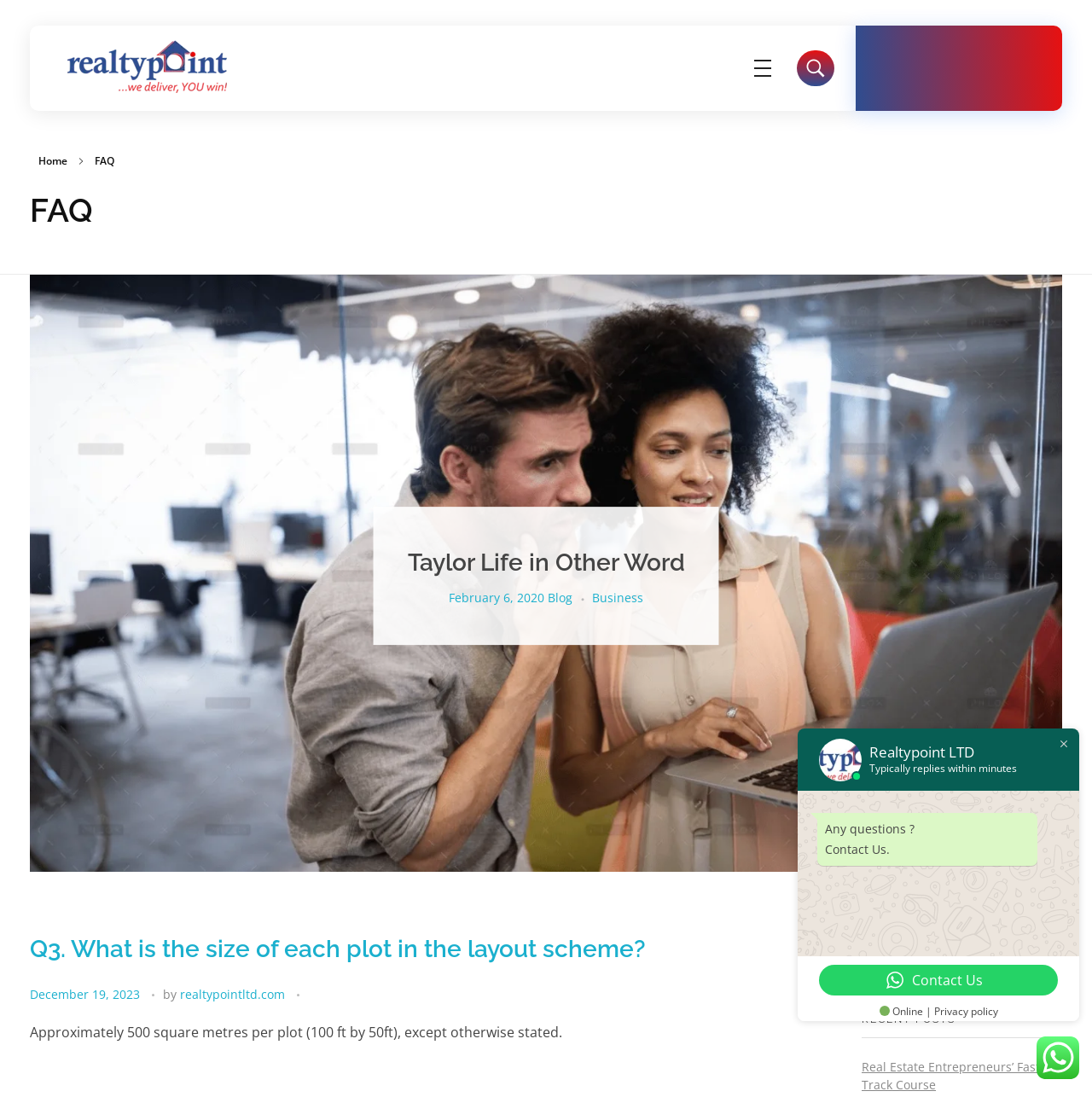What is the phone number displayed on the webpage?
Refer to the image and respond with a one-word or short-phrase answer.

0805 989 9724